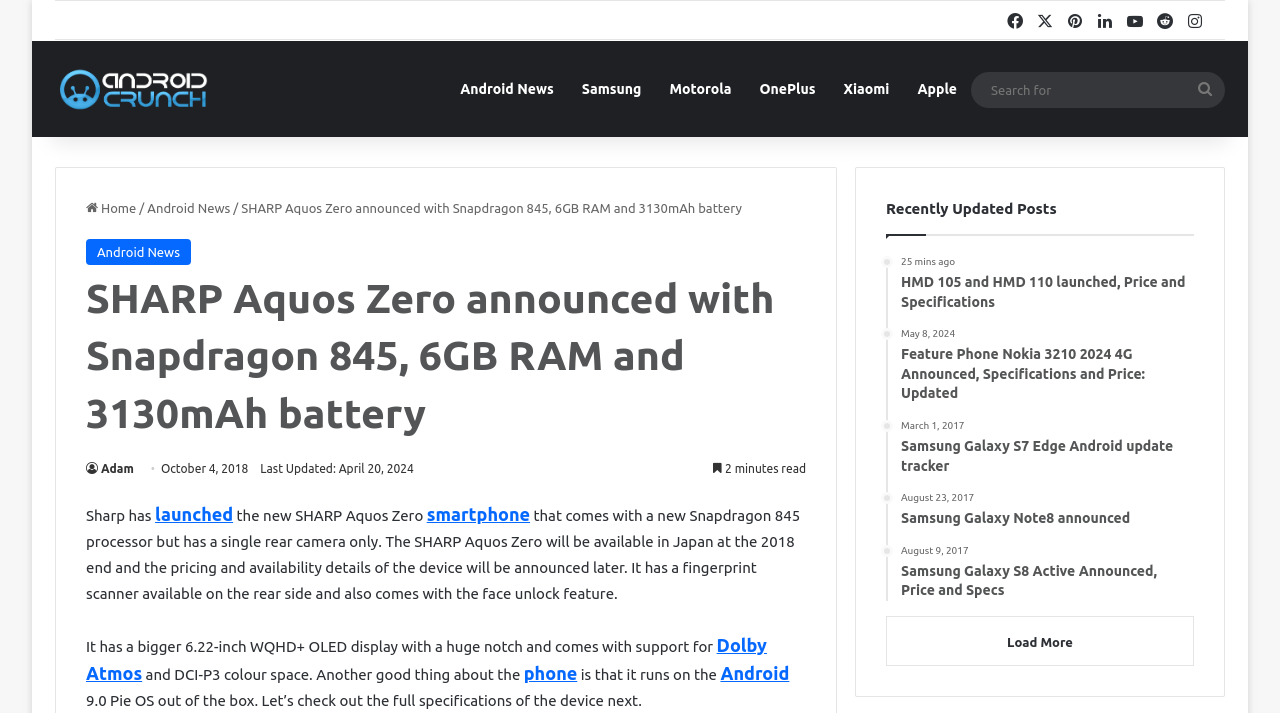How much RAM does SHARP Aquos Zero have?
Answer the question with as much detail as you can, using the image as a reference.

The answer can be found in the paragraph that starts with 'Sharp has launched the new SHARP Aquos Zero smartphone...' where it is mentioned that the phone 'comes with ... 6GB RAM...'.